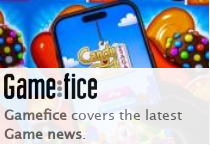What type of news does Gamefice cover?
From the details in the image, provide a complete and detailed answer to the question.

The caption below the logo explicitly states that Gamefice covers the latest game news, which suggests that the platform is focused on providing current and relevant information in the gaming realm.